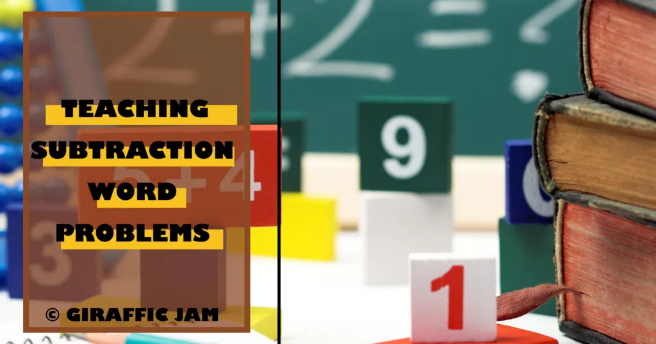Detail every visible element in the image extensively.

The image prominently features the title "Teaching Subtraction Word Problems," designed to engage educators and parents alike in improving children's mathematical skills. The backdrop showcases colorful blocks with numbers, including a clear "1" and "9," set against a classroom-style environment symbolized by a green chalkboard. This visual representation highlights the playful and interactive nature of learning subtraction through word problems. To the side, a stack of books suggests resources for teachers. The branding "© Giraffic Jam" indicates the source of this educational content, emphasizing accessibility and creativity in teaching subtraction in a fun, relatable manner.